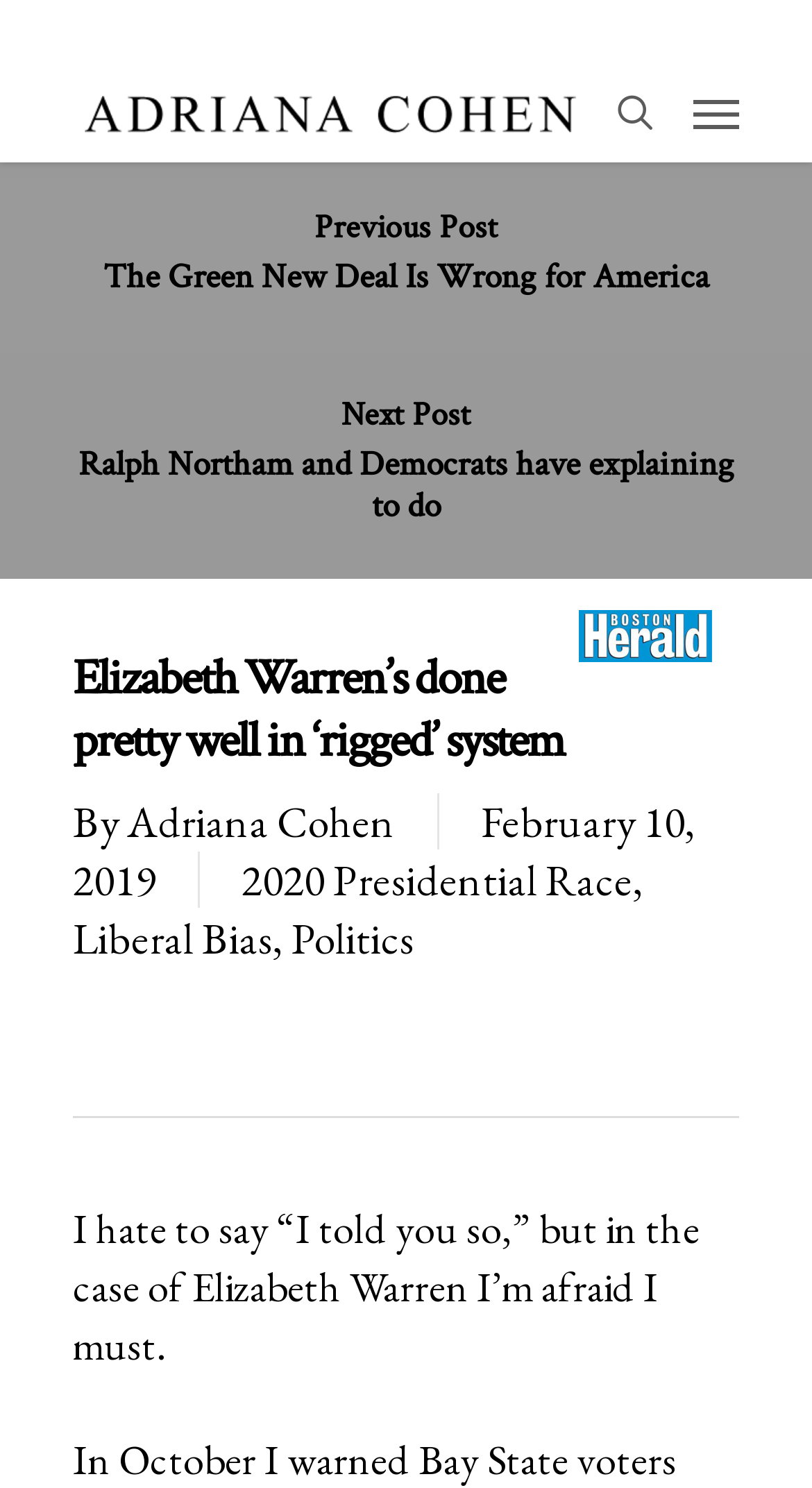Who is the author of this article?
Using the visual information, answer the question in a single word or phrase.

Adriana Cohen